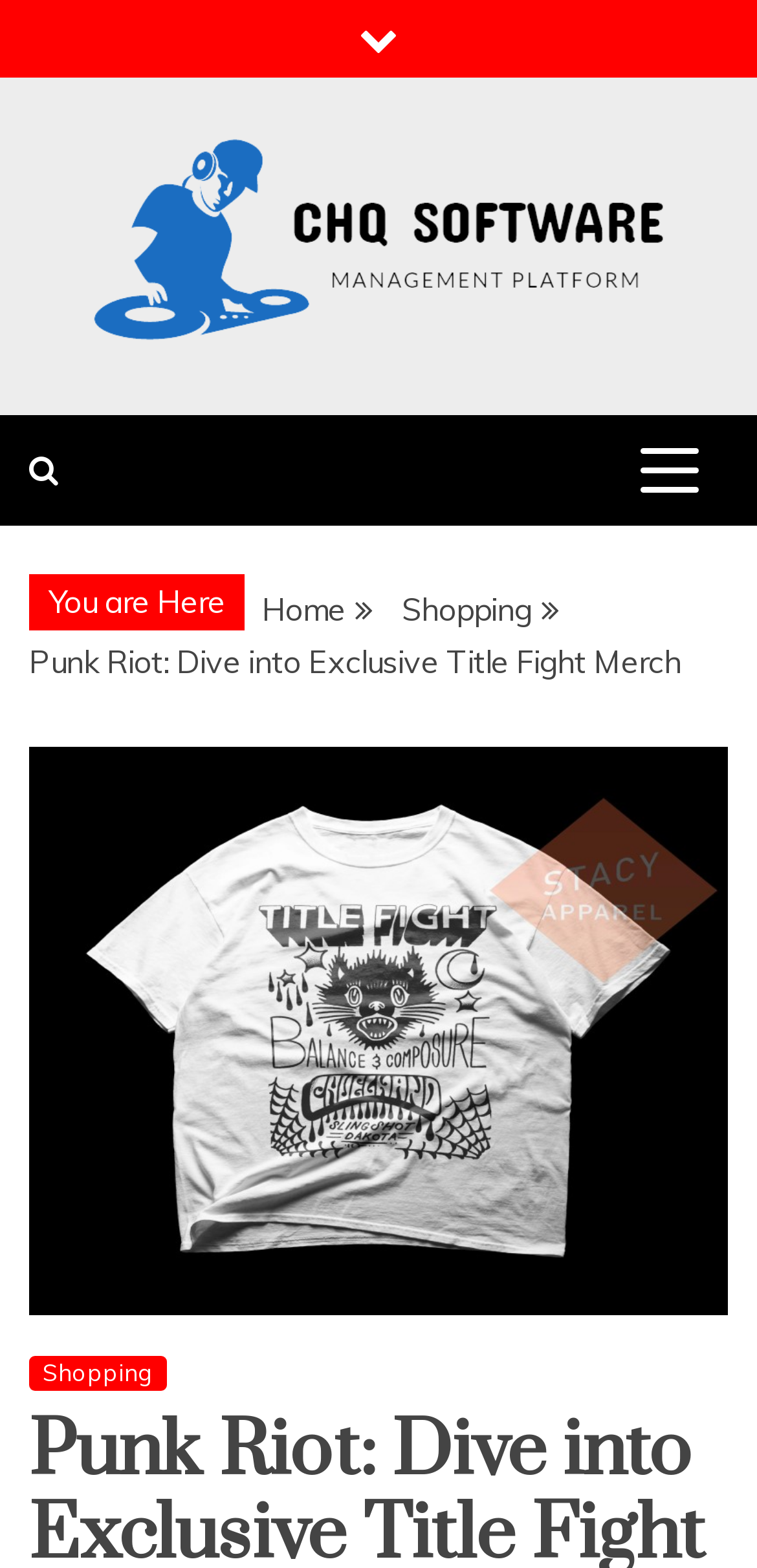What is the current page about?
Use the image to give a comprehensive and detailed response to the question.

I inferred this by looking at the breadcrumbs navigation, which shows the current page as 'Punk Riot: Dive into Exclusive Title Fight Merch'. This suggests that the current page is about Punk Riot merchandise.